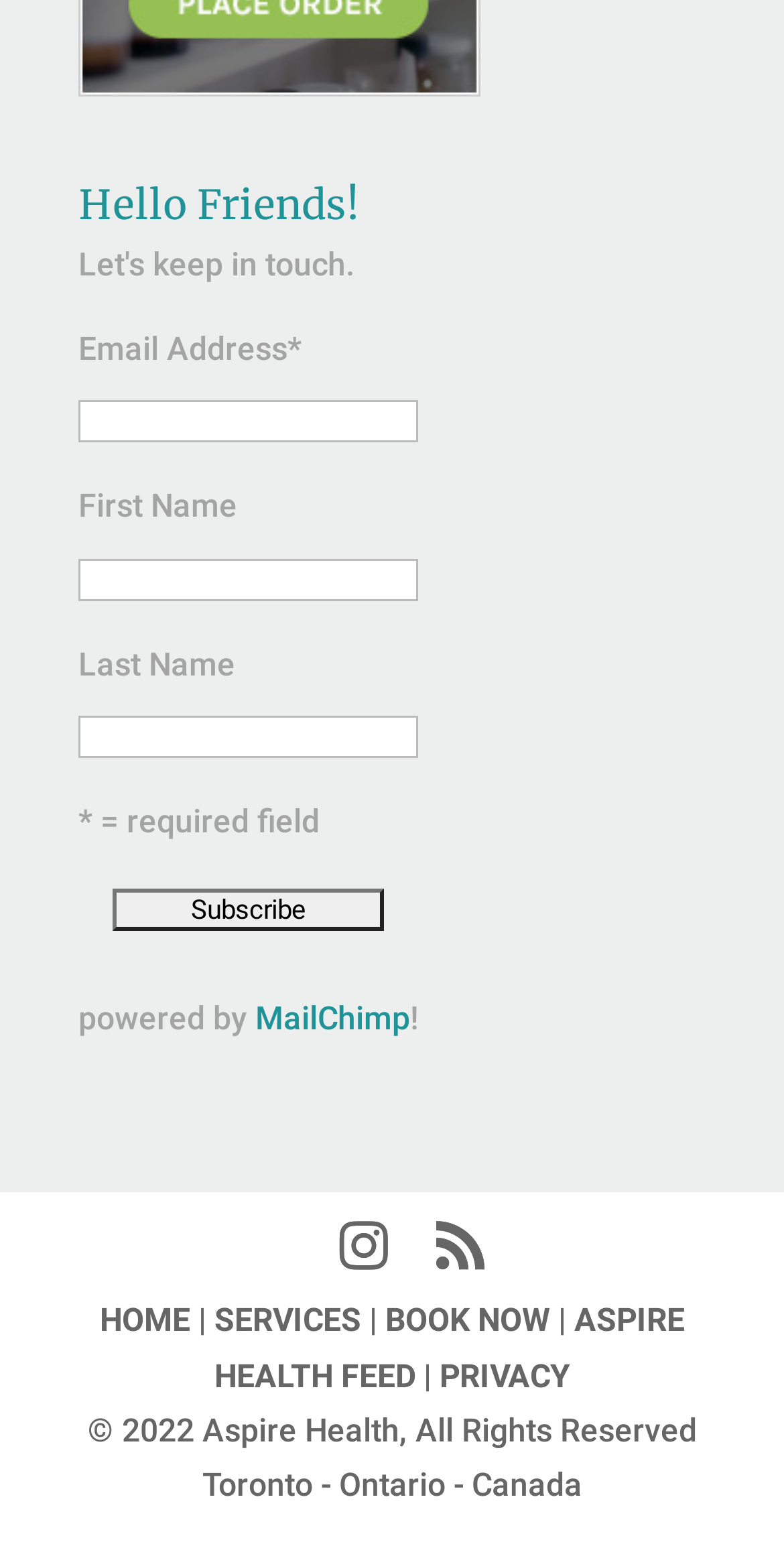Identify the coordinates of the bounding box for the element that must be clicked to accomplish the instruction: "Click on the 'Dish & Room' link".

None